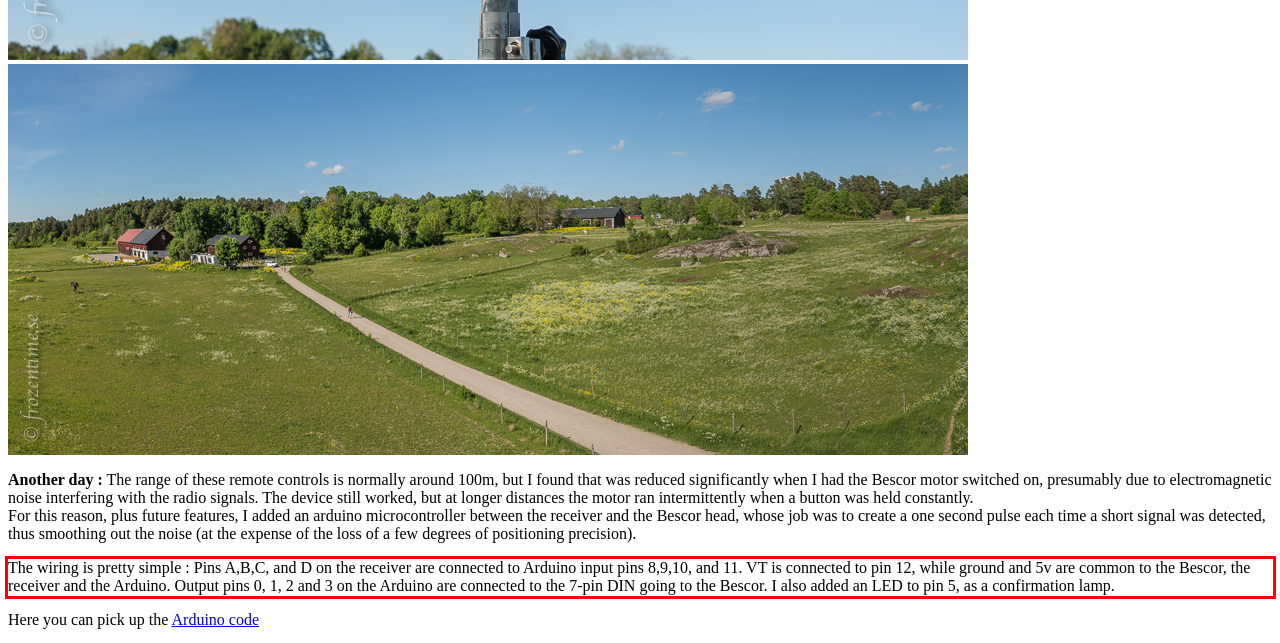Observe the screenshot of the webpage, locate the red bounding box, and extract the text content within it.

The wiring is pretty simple : Pins A,B,C, and D on the receiver are connected to Arduino input pins 8,9,10, and 11. VT is connected to pin 12, while ground and 5v are common to the Bescor, the receiver and the Arduino. Output pins 0, 1, 2 and 3 on the Arduino are connected to the 7-pin DIN going to the Bescor. I also added an LED to pin 5, as a confirmation lamp.